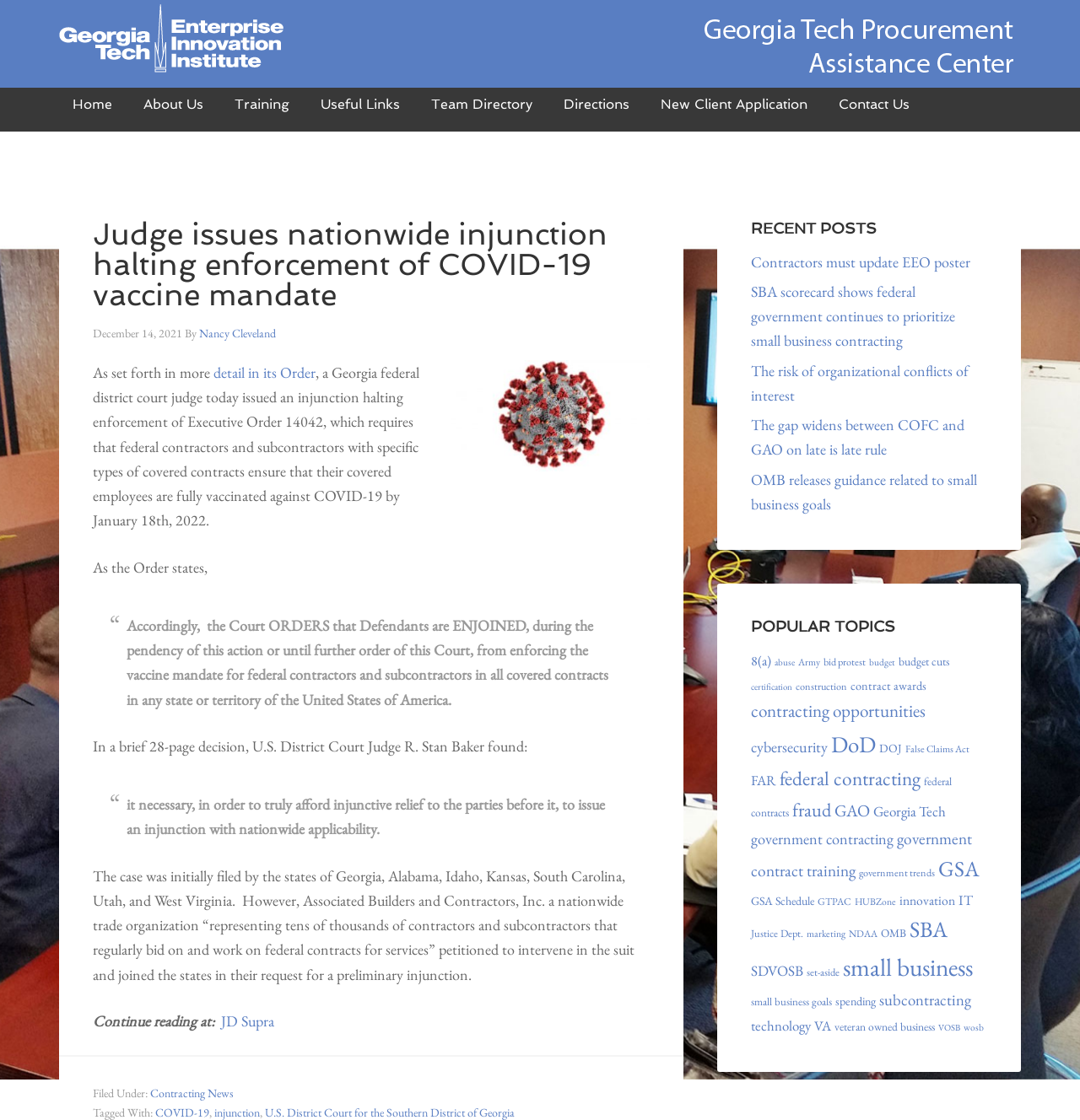Determine the bounding box coordinates of the region that needs to be clicked to achieve the task: "Explore the 'Popular Topics' section".

[0.695, 0.551, 0.914, 0.568]